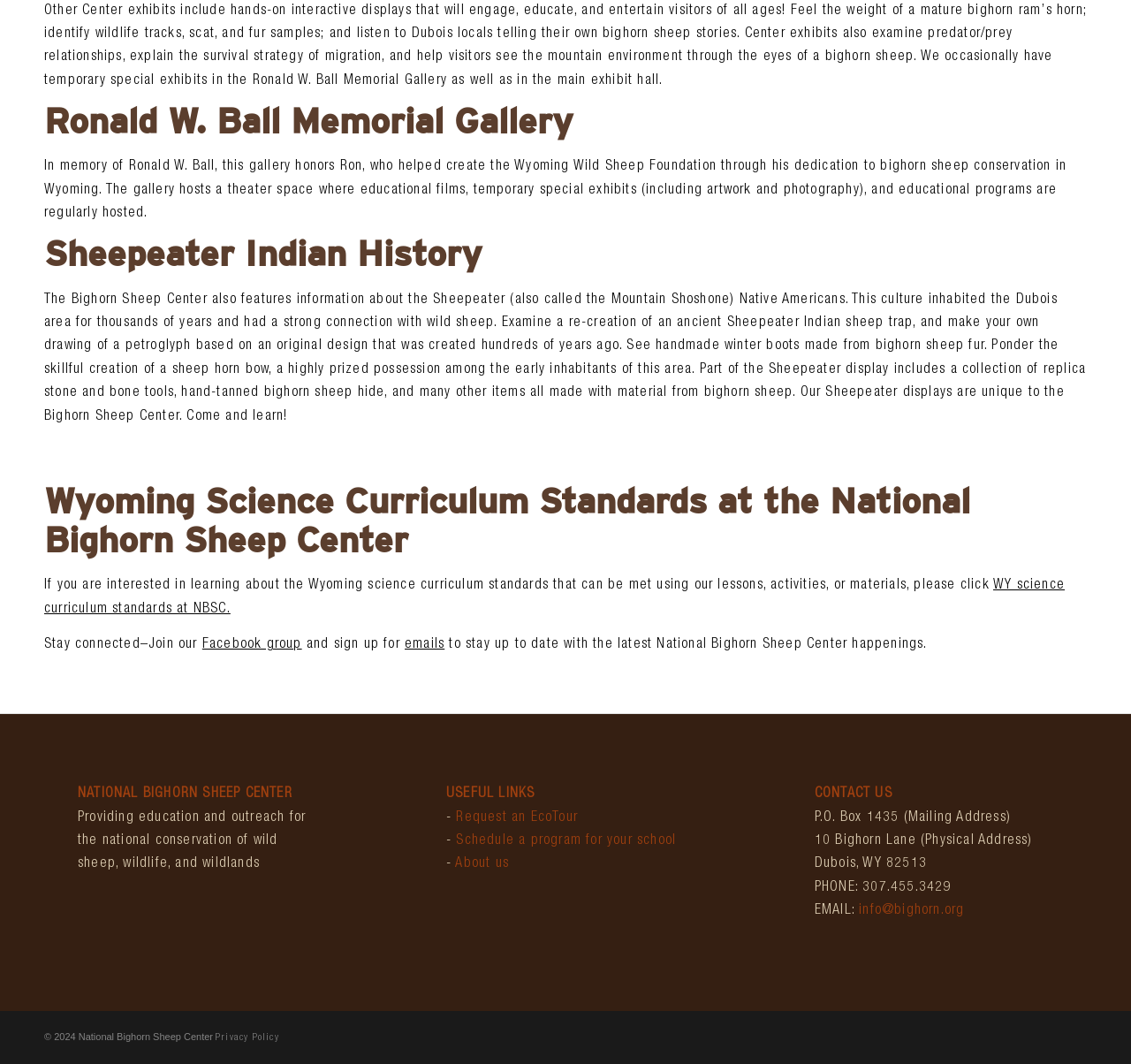Using a single word or phrase, answer the following question: 
What is the phone number of the National Bighorn Sheep Center?

307.455.3429